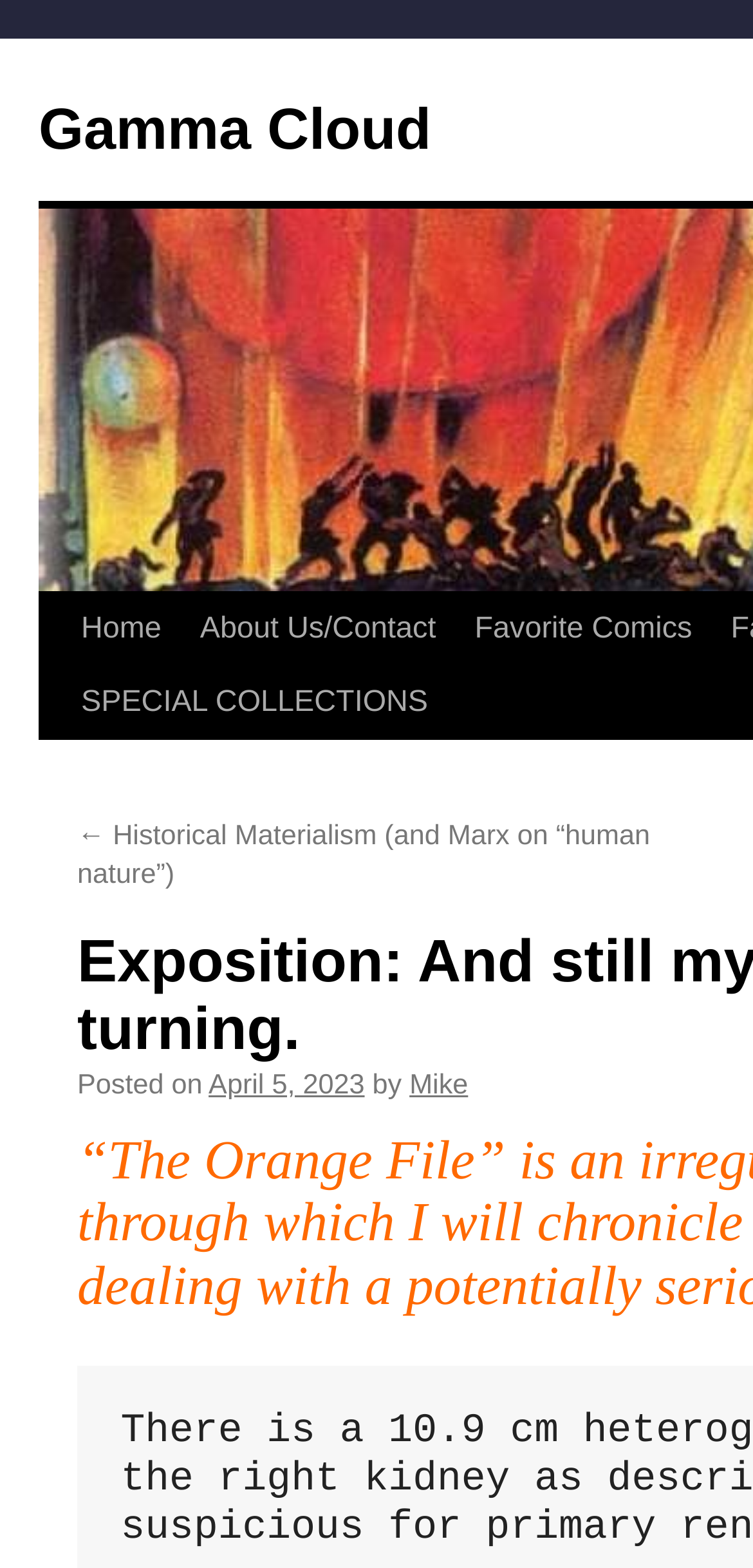Identify the bounding box coordinates for the UI element described as follows: "Home". Ensure the coordinates are four float numbers between 0 and 1, formatted as [left, top, right, bottom].

[0.082, 0.378, 0.222, 0.425]